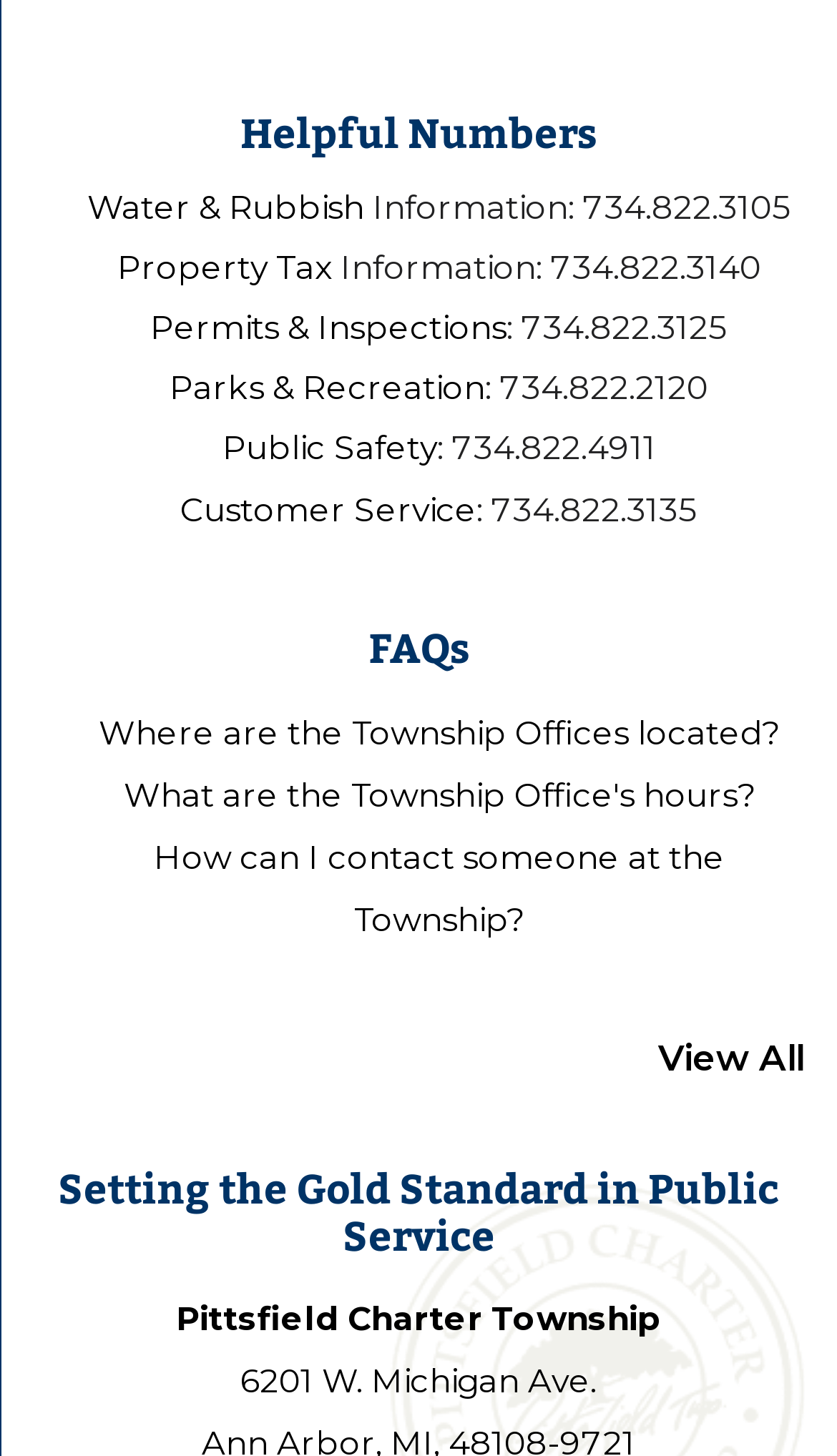Given the element description: "rhizome", predict the bounding box coordinates of the UI element it refers to, using four float numbers between 0 and 1, i.e., [left, top, right, bottom].

None